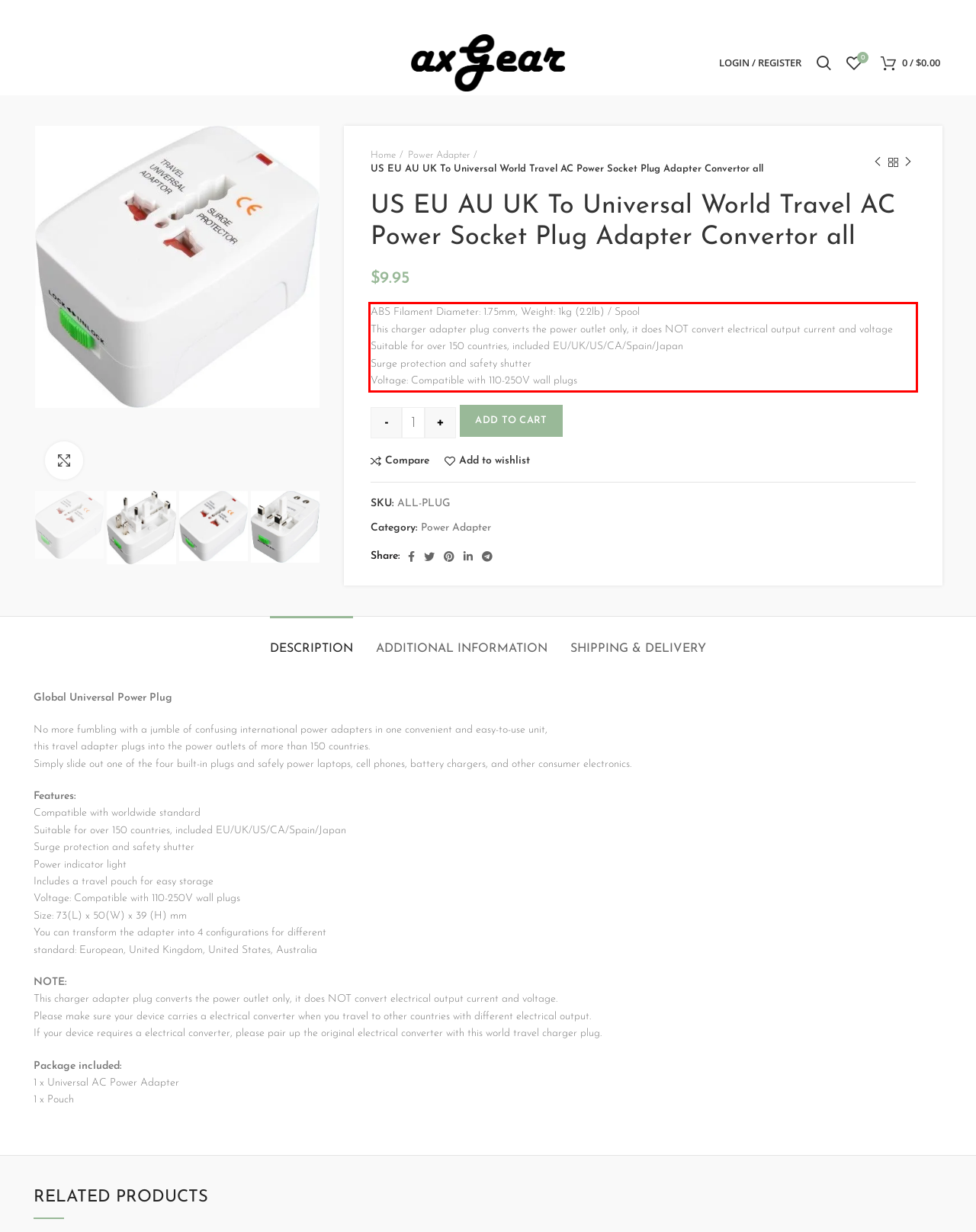Please perform OCR on the text content within the red bounding box that is highlighted in the provided webpage screenshot.

ABS Filament Diameter: 1.75mm, Weight: 1kg (2.2lb) / Spool This charger adapter plug converts the power outlet only, it does NOT convert electrical output current and voltage Suitable for over 150 countries, included EU/UK/US/CA/Spain/Japan Surge protection and safety shutter Voltage: Compatible with 110-250V wall plugs